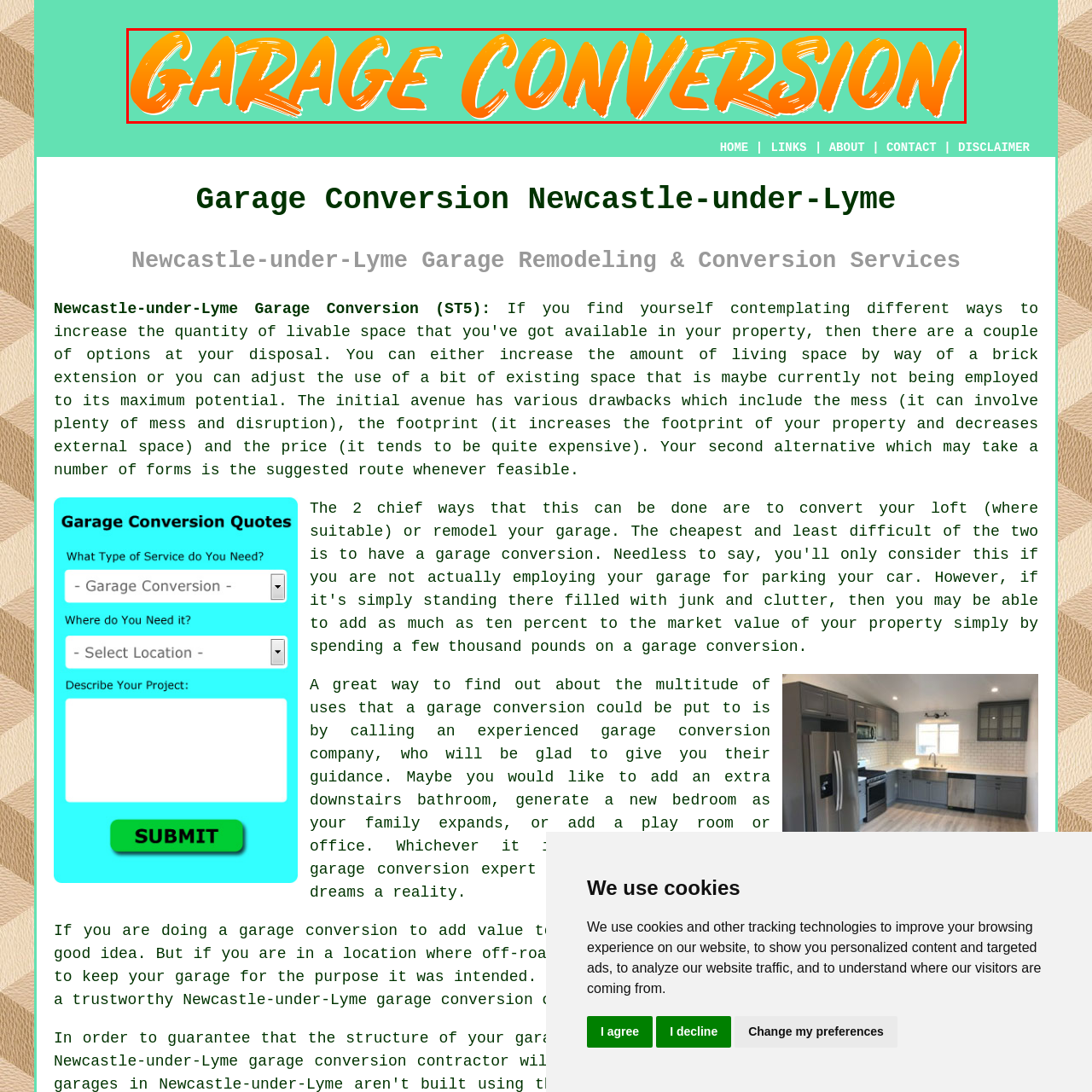Describe the features and objects visible in the red-framed section of the image in detail.

The image prominently features the bold title "GARAGE CONVERSION" rendered in a vibrant, brushstroke-style font. The text is bright orange against a soft turquoise background, making it visually striking and attention-grabbing. This design suggests a focus on creativity and transformation, aligning with the themes of garage extensions and remodeling services offered in Newcastle-under-Lyme. The energetic presentation aims to entice homeowners considering renovations, highlighting the potential for innovative uses of garage space.